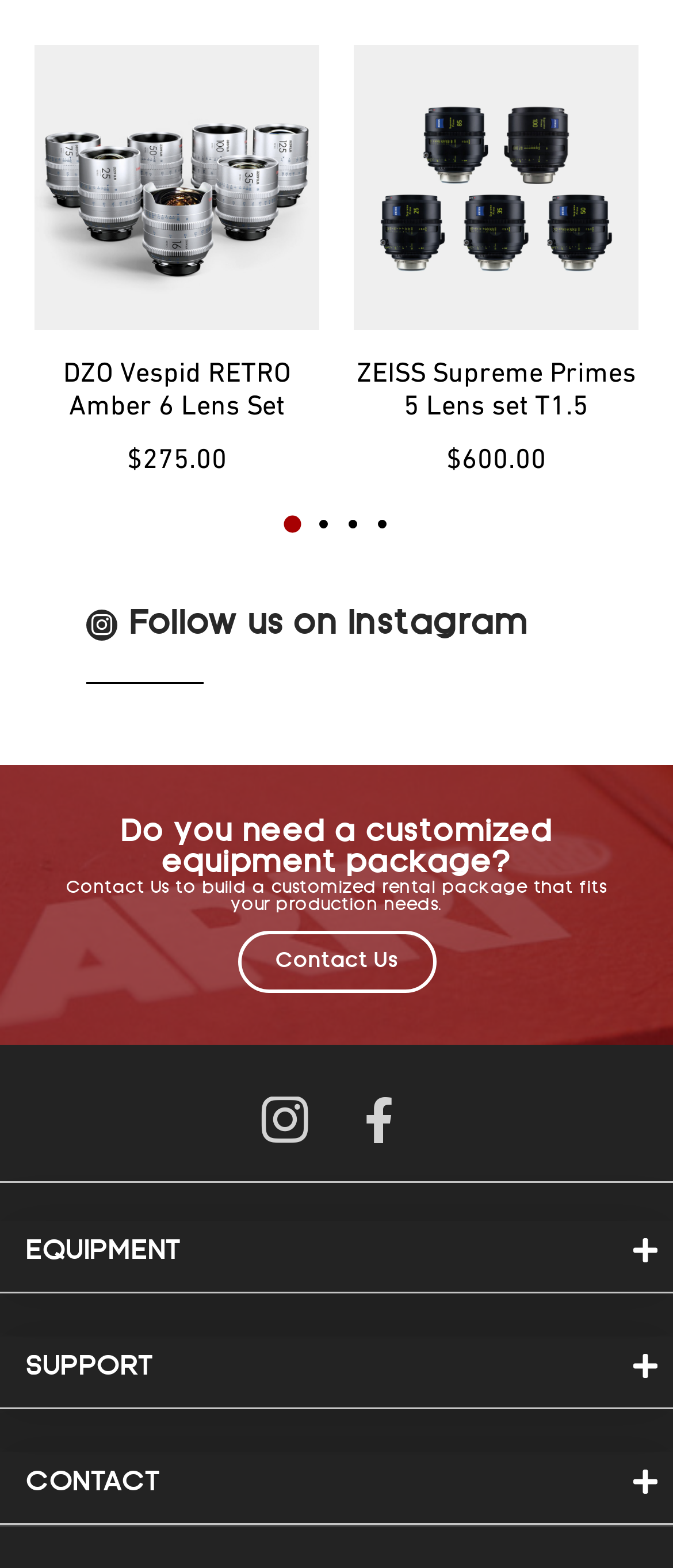What is the purpose of the 'Contact Us' button?
Provide a concise answer using a single word or phrase based on the image.

To build a customized rental package